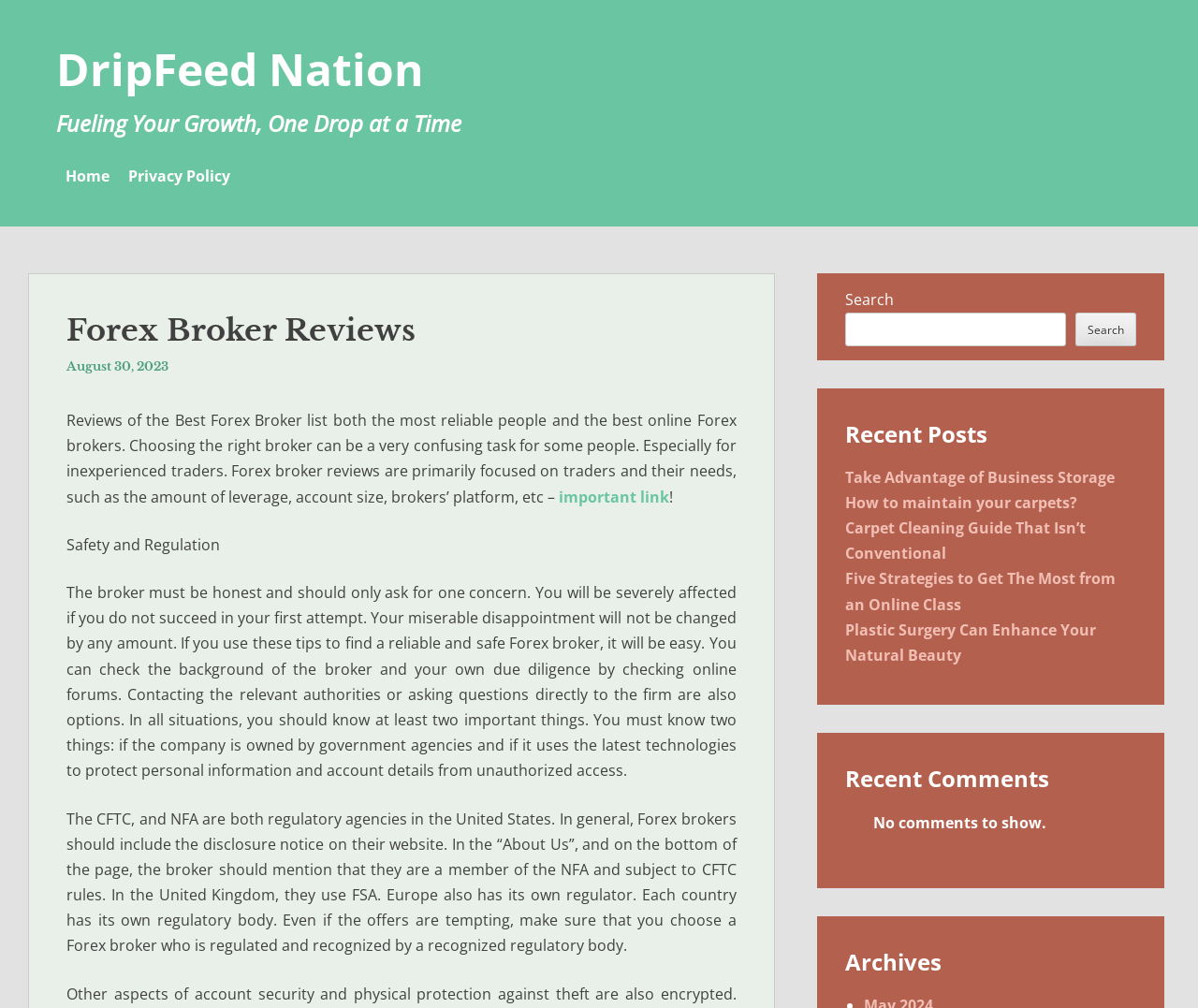Please provide the bounding box coordinates in the format (top-left x, top-left y, bottom-right x, bottom-right y). Remember, all values are floating point numbers between 0 and 1. What is the bounding box coordinate of the region described as: Take Advantage of Business Storage

[0.705, 0.463, 0.93, 0.483]